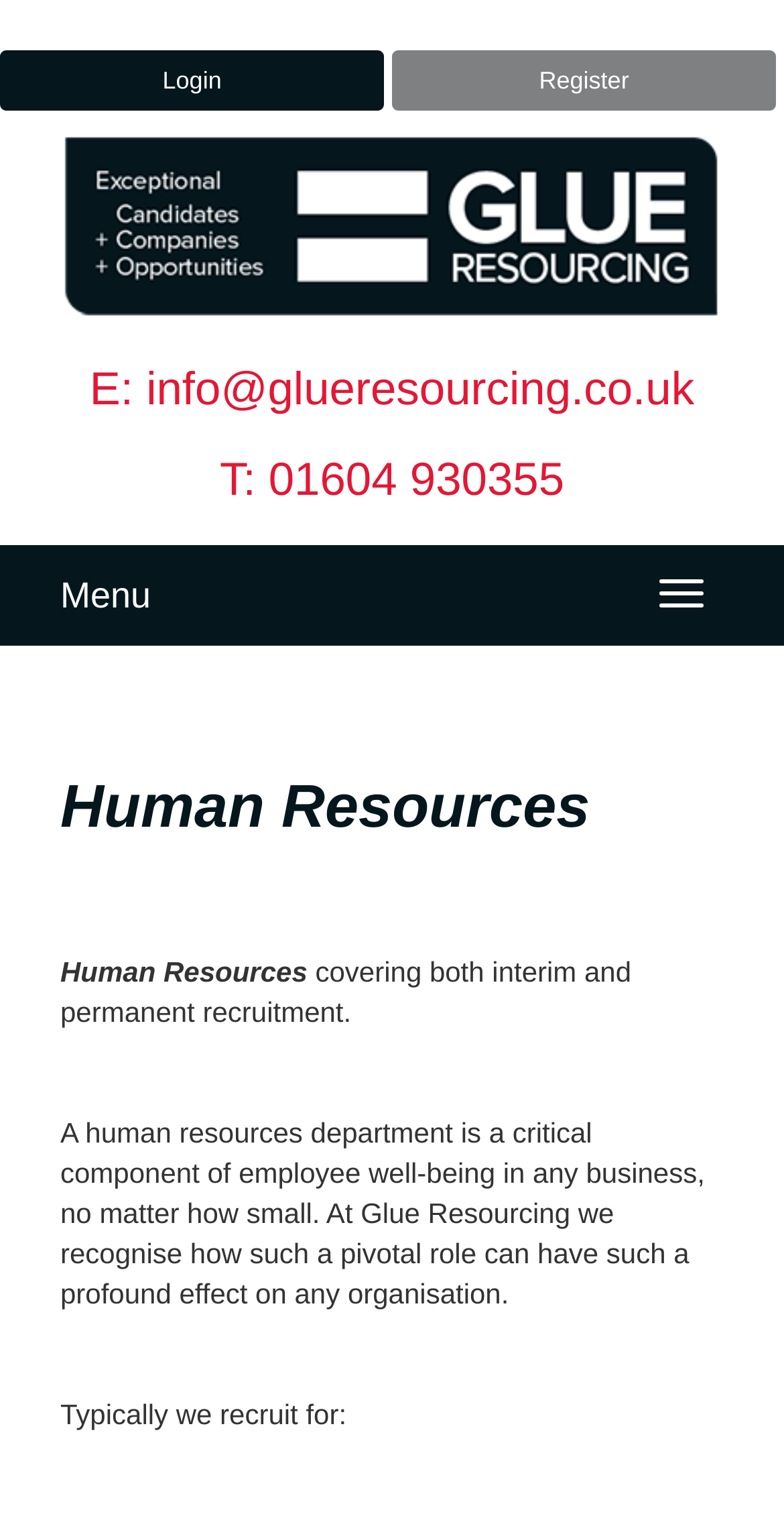Please provide a comprehensive response to the question based on the details in the image: What does the company typically recruit for?

I found a static text element that says 'Typically we recruit for:', but it does not specify what types of positions or roles the company typically recruits for.